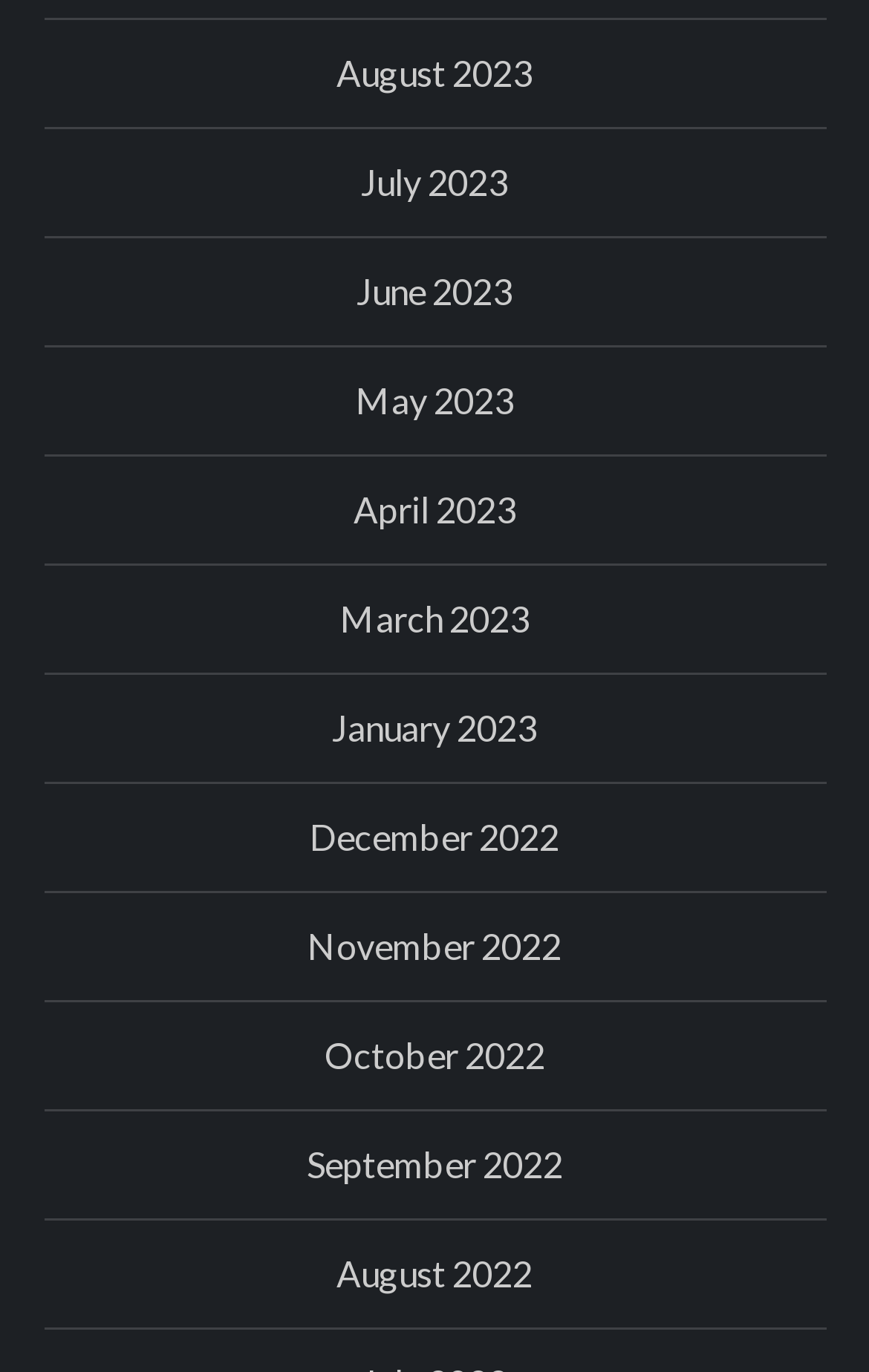Please locate the bounding box coordinates for the element that should be clicked to achieve the following instruction: "view August 2023". Ensure the coordinates are given as four float numbers between 0 and 1, i.e., [left, top, right, bottom].

[0.387, 0.031, 0.613, 0.076]